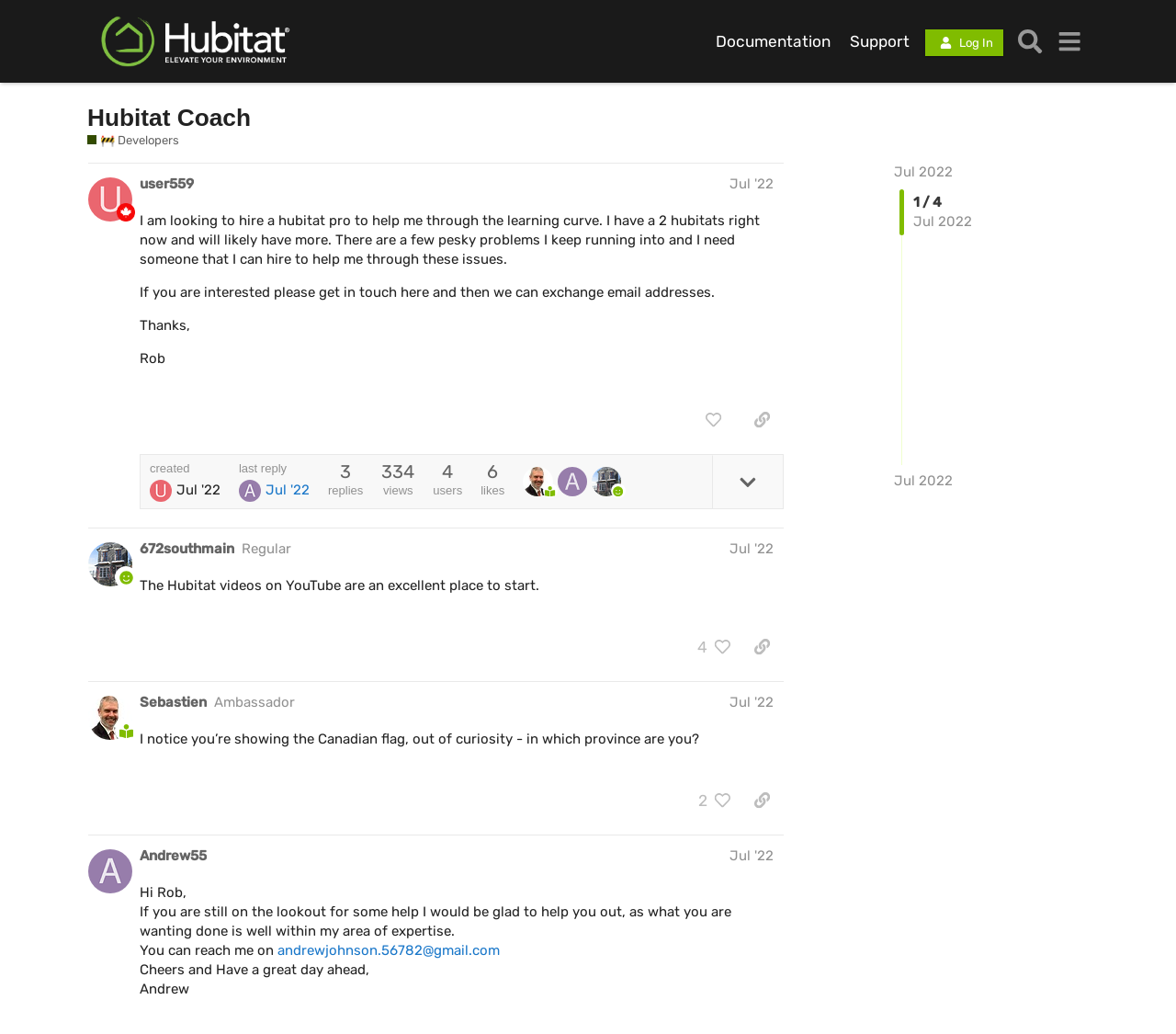Specify the bounding box coordinates of the area to click in order to follow the given instruction: "View the documentation."

[0.601, 0.026, 0.714, 0.054]